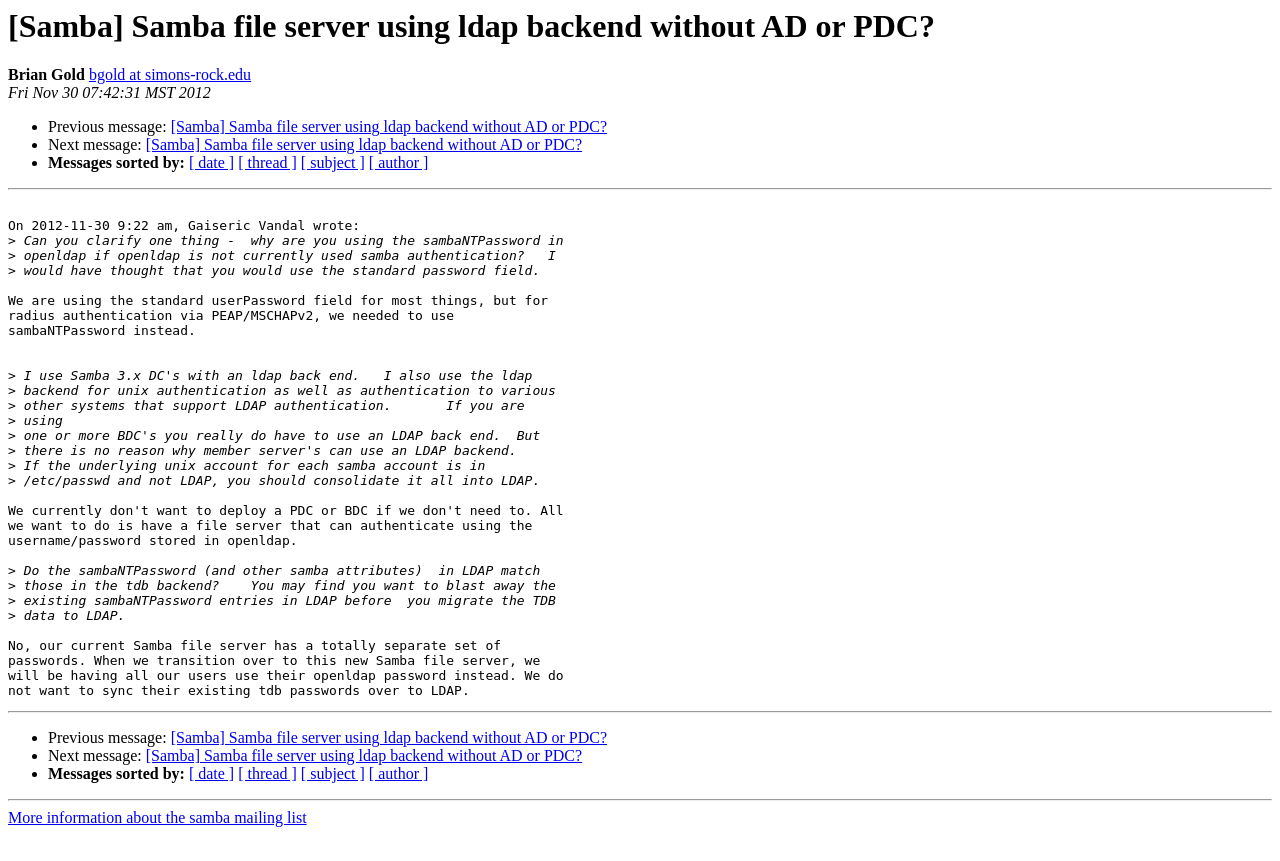Using the details from the image, please elaborate on the following question: Who is the author of the message?

The author of the message is Brian Gold, which is indicated by the StaticText element 'Brian Gold' with bounding box coordinates [0.006, 0.077, 0.066, 0.097].